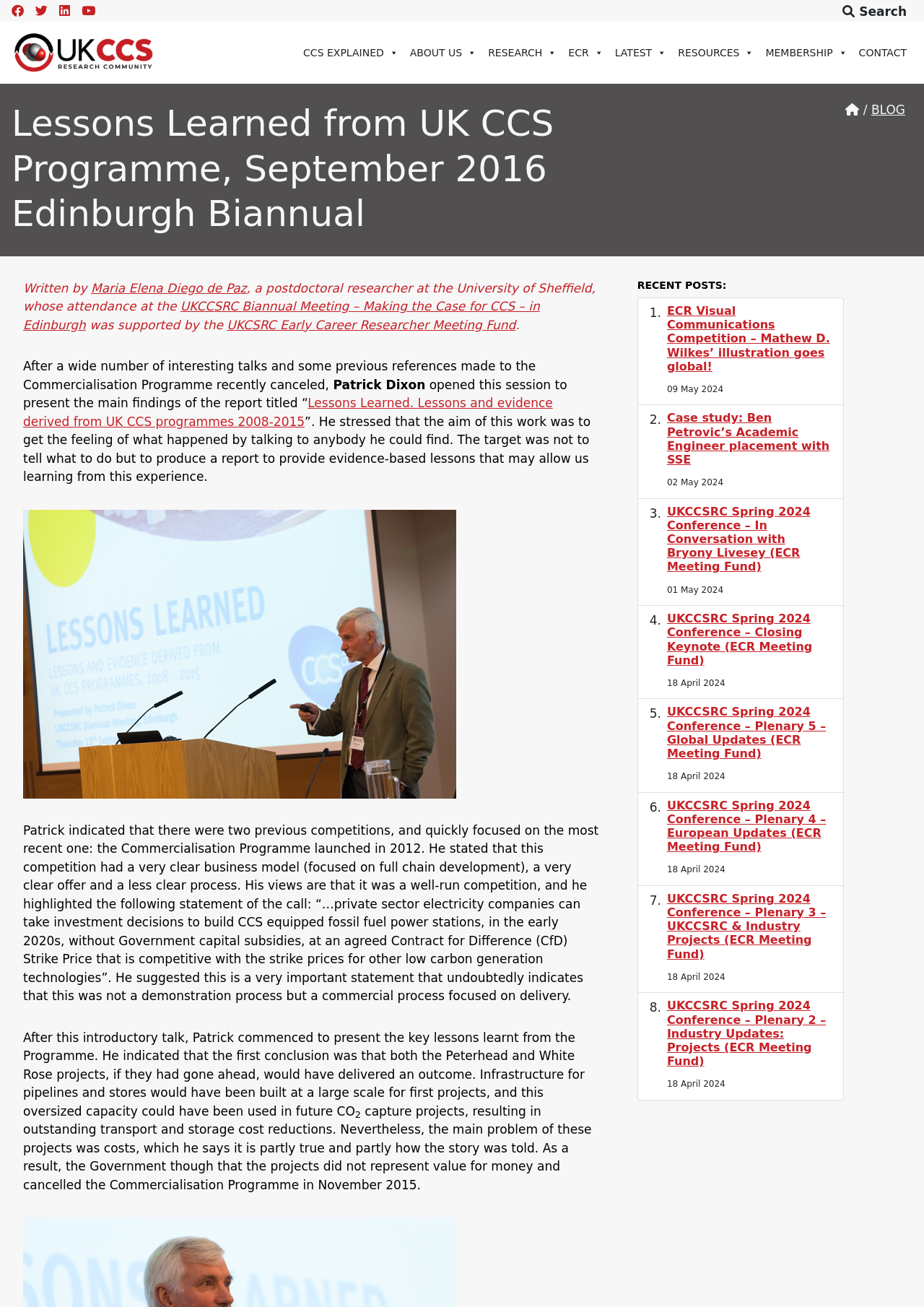Can you find the bounding box coordinates of the area I should click to execute the following instruction: "Learn about CCS"?

[0.322, 0.029, 0.437, 0.051]